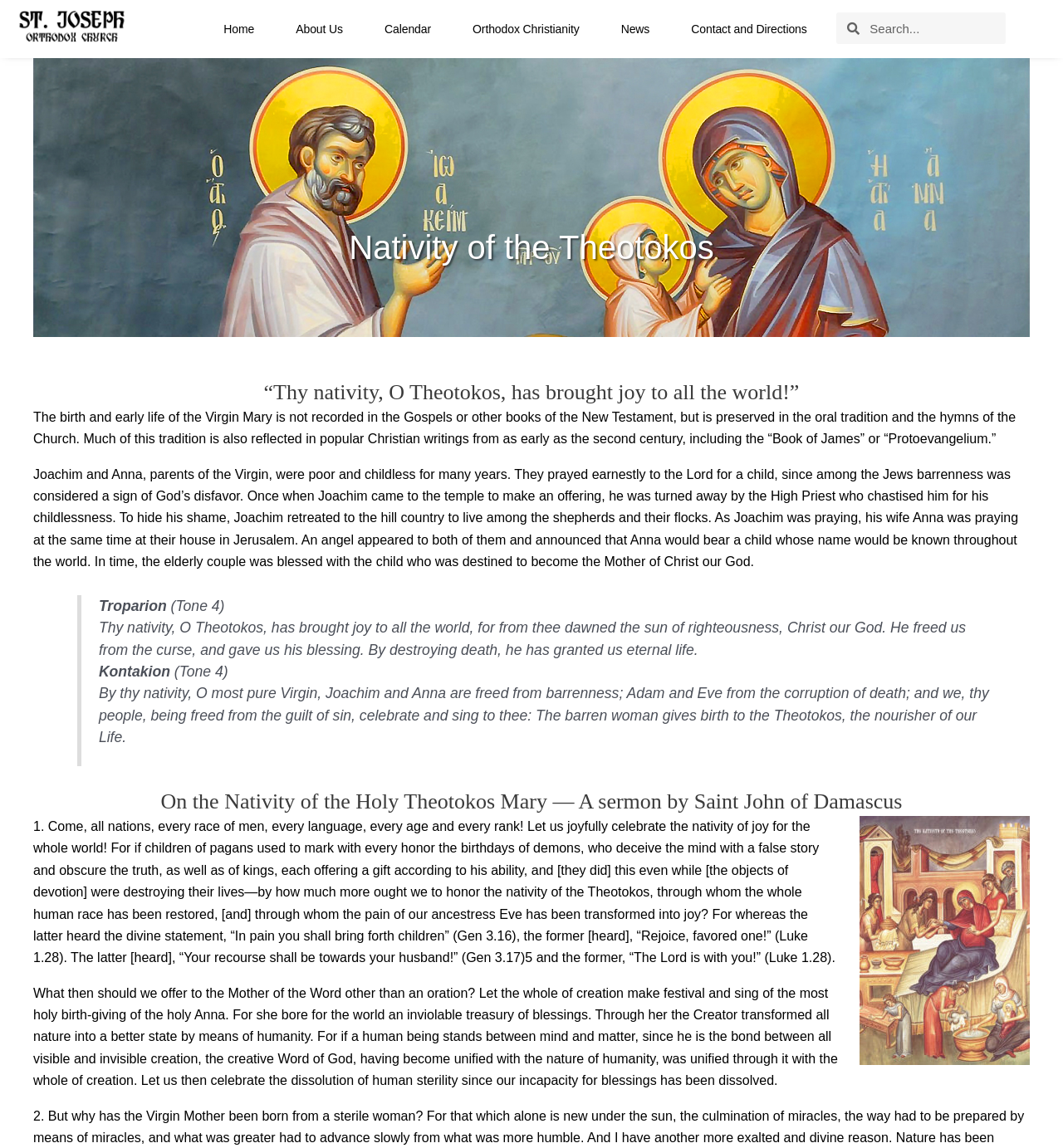What is the name of the church?
Using the image as a reference, answer with just one word or a short phrase.

Saint Joseph Orthodox Church